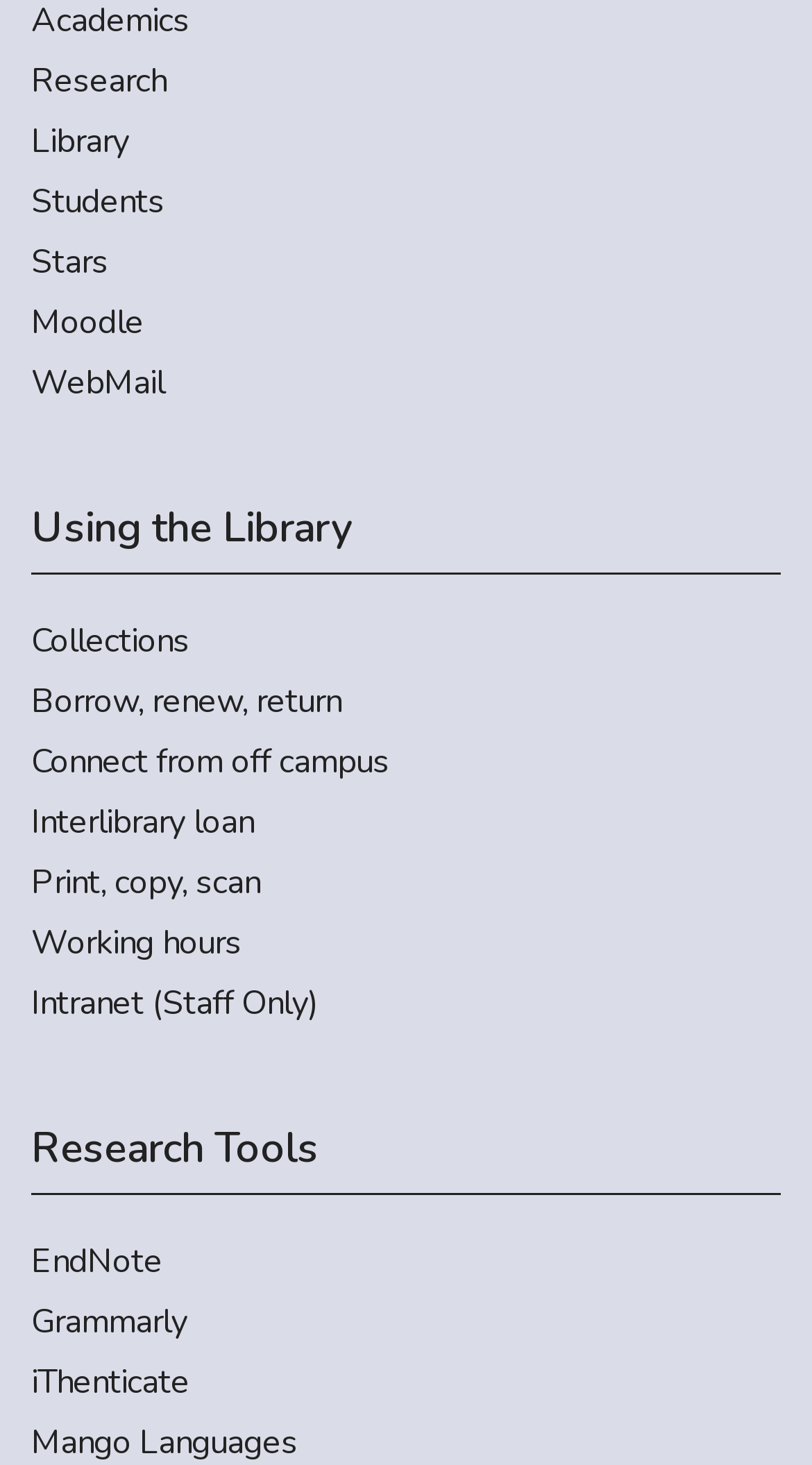Kindly determine the bounding box coordinates for the clickable area to achieve the given instruction: "Check working hours".

[0.038, 0.627, 0.962, 0.661]